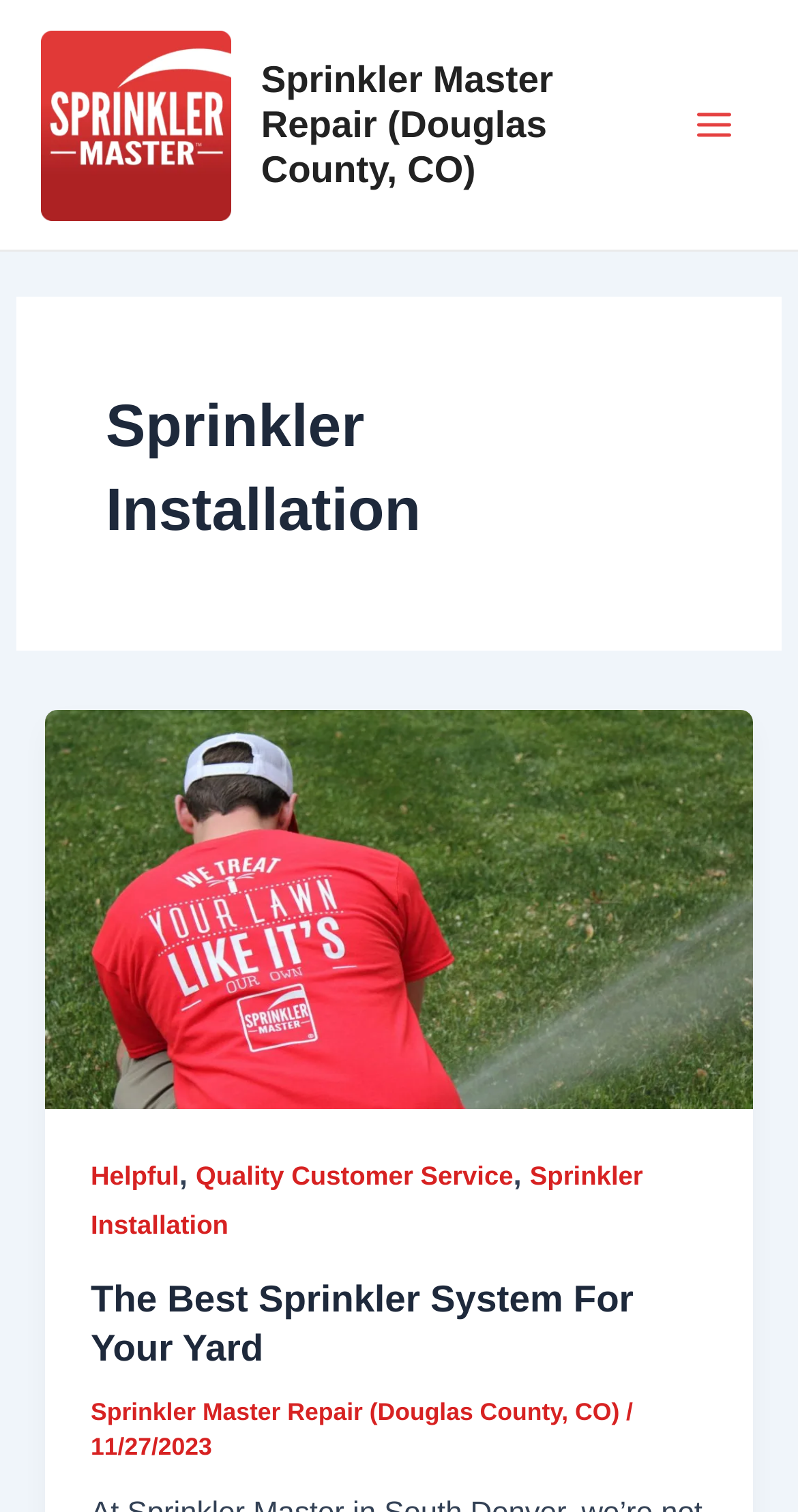How many links are there under the 'Sprinkler Installation' heading?
Please provide a comprehensive and detailed answer to the question.

Under the 'Sprinkler Installation' heading, there are four link elements with the texts 'sprinkler repairman setting up sprinkler system', 'Helpful', 'Quality Customer Service', and 'Sprinkler Installation', which suggests that there are four related links to sprinkler installation.